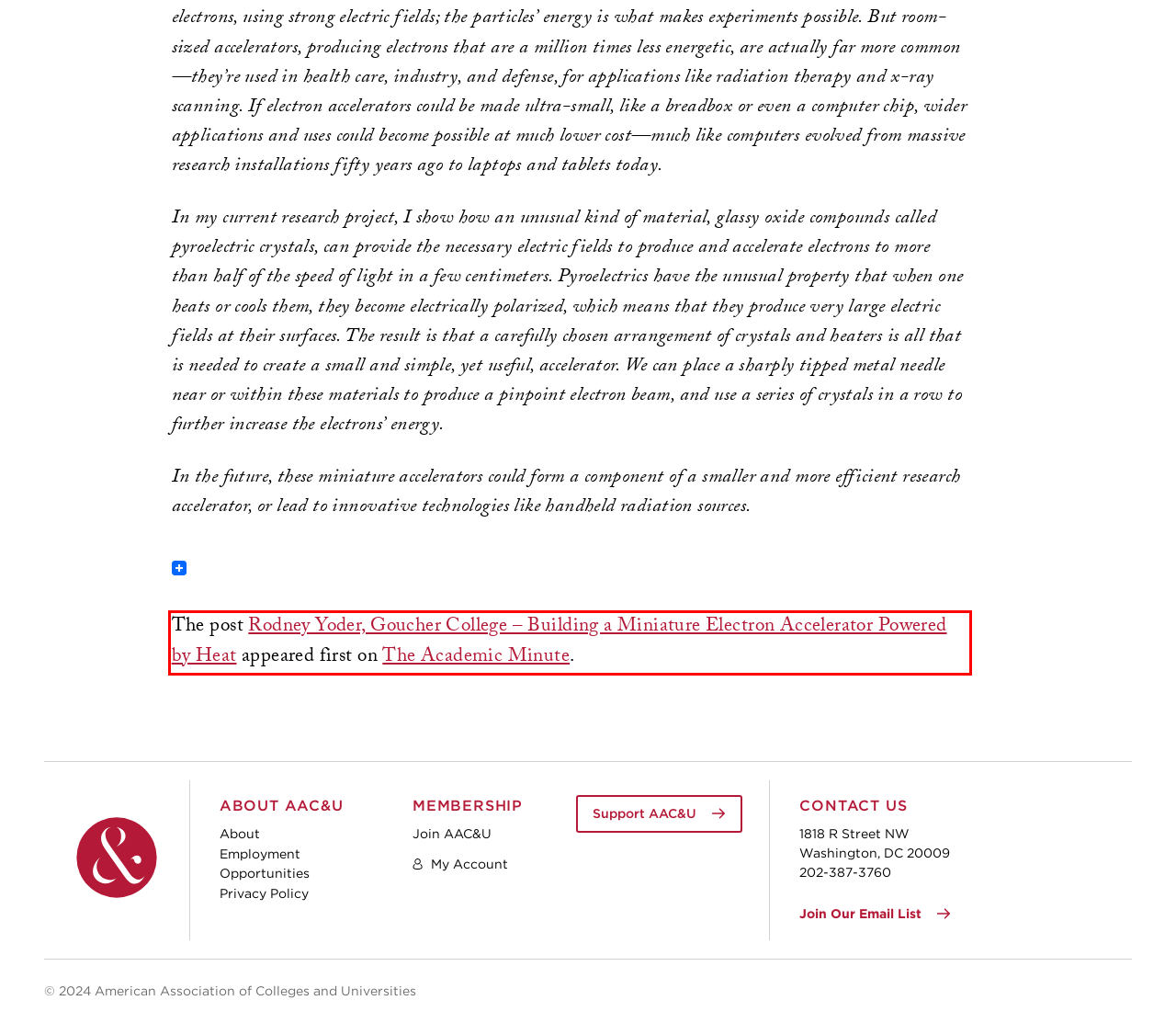Please examine the webpage screenshot and extract the text within the red bounding box using OCR.

The post Rodney Yoder, Goucher College – Building a Miniature Electron Accelerator Powered by Heat appeared first on The Academic Minute.